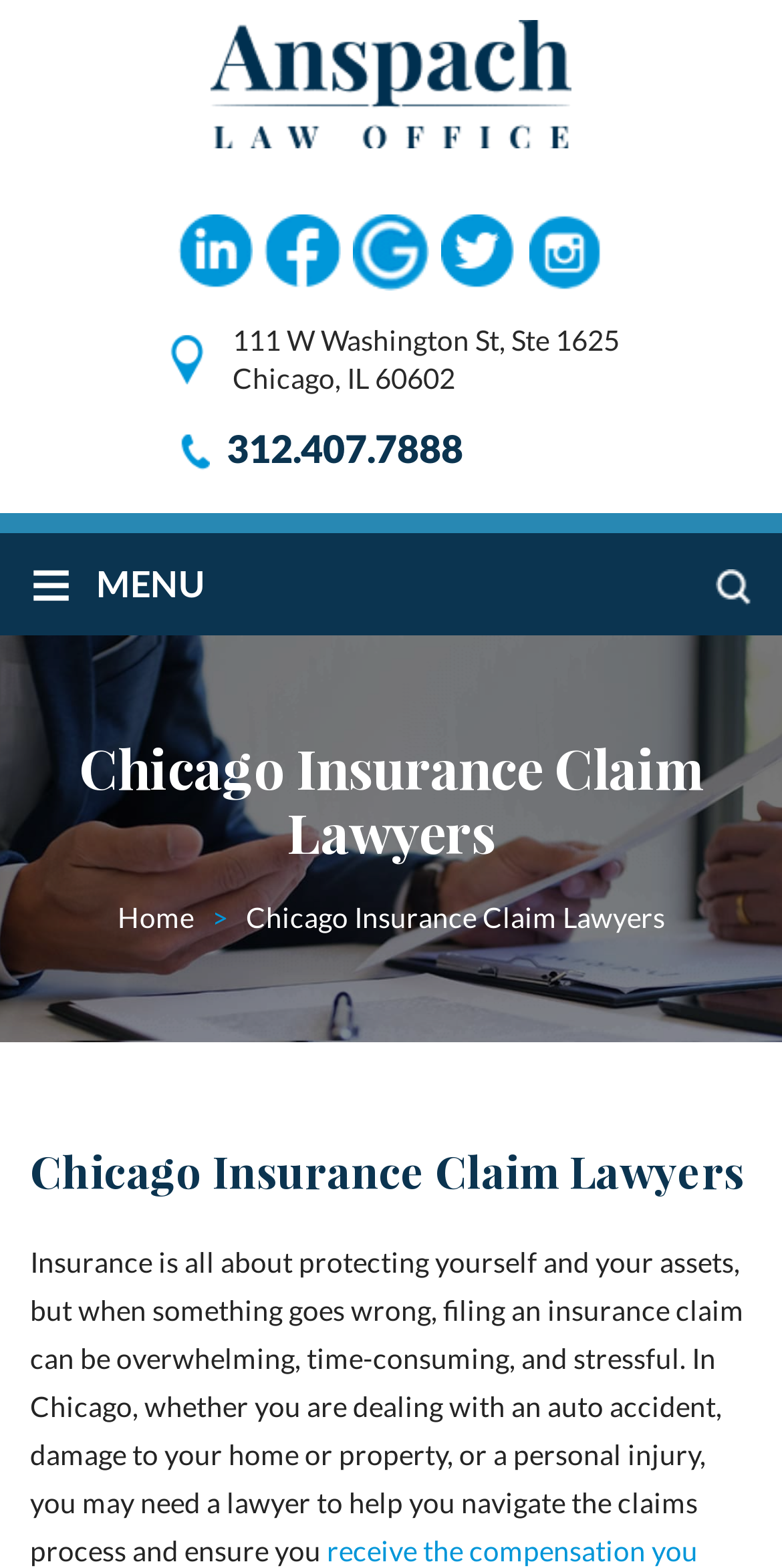Could you locate the bounding box coordinates for the section that should be clicked to accomplish this task: "Click the address link".

[0.208, 0.205, 0.792, 0.253]